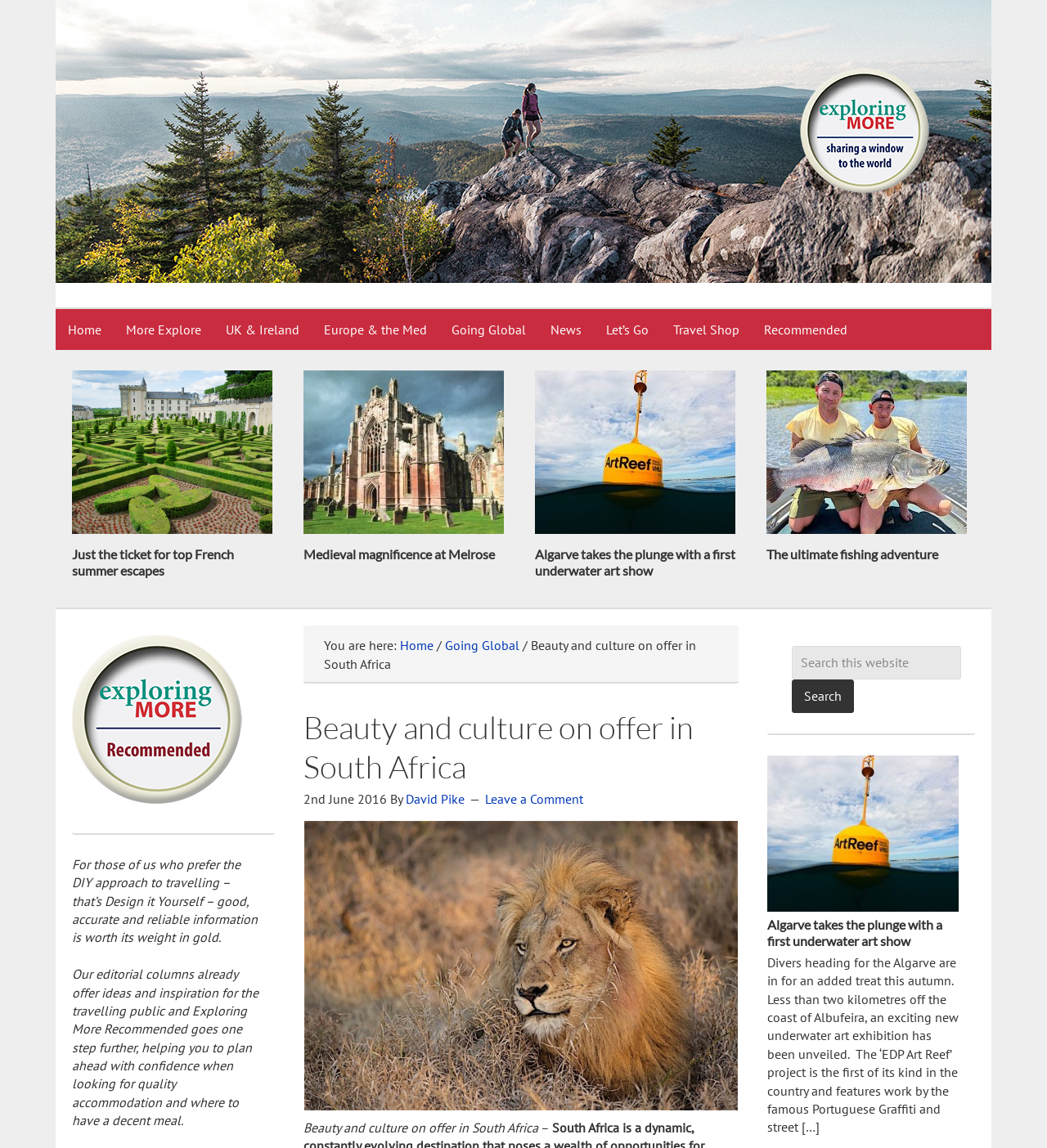Please identify the bounding box coordinates of the element's region that I should click in order to complete the following instruction: "View the 'Recommended' image". The bounding box coordinates consist of four float numbers between 0 and 1, i.e., [left, top, right, bottom].

[0.069, 0.552, 0.231, 0.7]